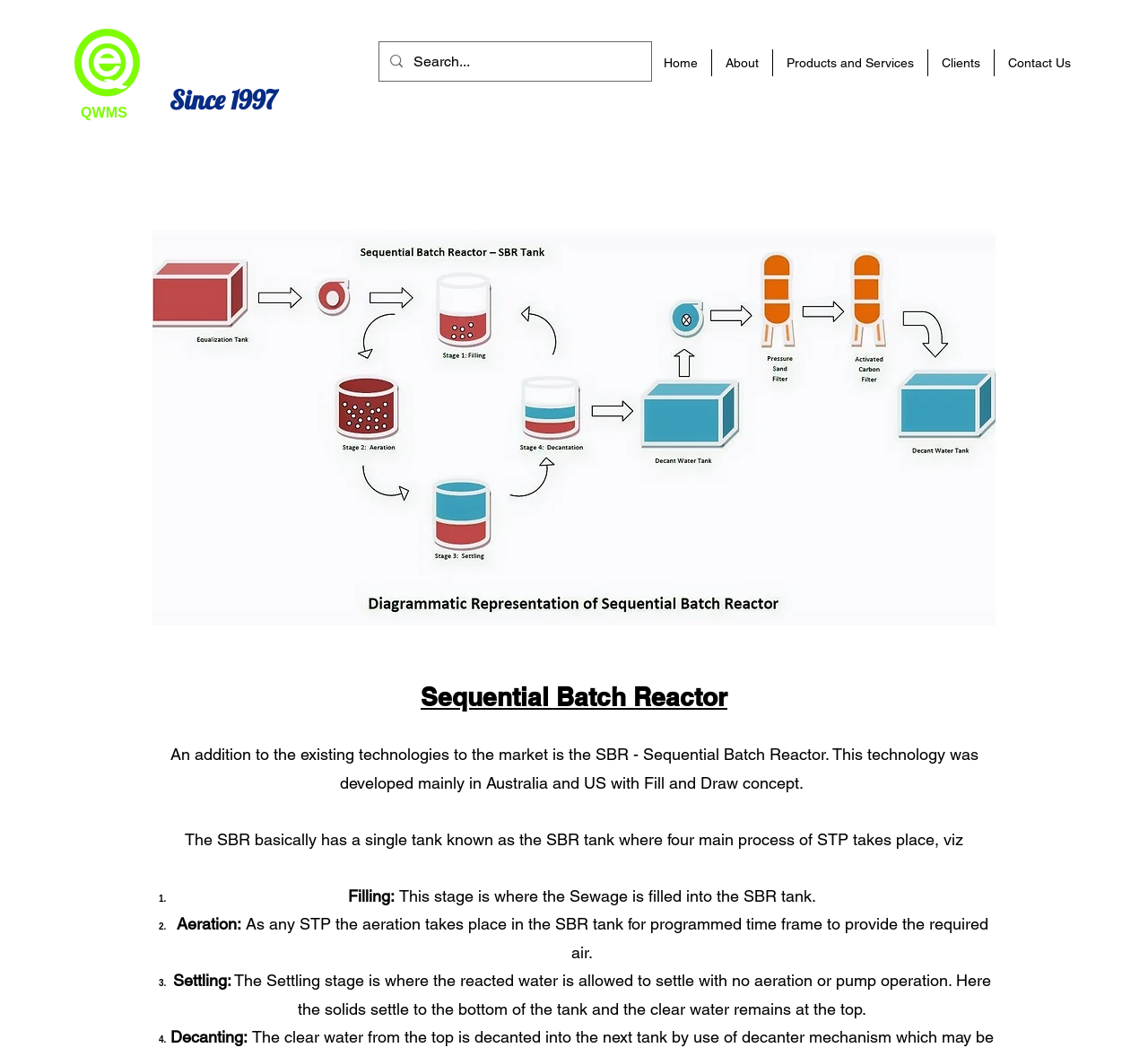Using the element description: "About", determine the bounding box coordinates for the specified UI element. The coordinates should be four float numbers between 0 and 1, [left, top, right, bottom].

[0.62, 0.047, 0.673, 0.073]